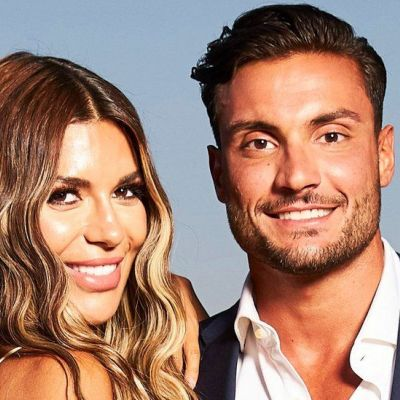Summarize the image with a detailed caption.

Ekin-Su and Davide, the winners of Love Island UK, pose together with bright smiles, showcasing their connection and joy after being crowned the nation's favorite pair. Ekin-Su, with her flowing, wavy hair and radiant smile, stands alongside Davide, who sports a charming grin and a sleek, stylish look in a white shirt. The backdrop hints at a sunny, vibrant atmosphere, reminiscent of the romantic and exciting experiences shared in the villa. Their recent victory not only marks a significant moment in their lives but also highlights their popularity among fans of the show, as they emerge triumphant in the competitive reality dating landscape.